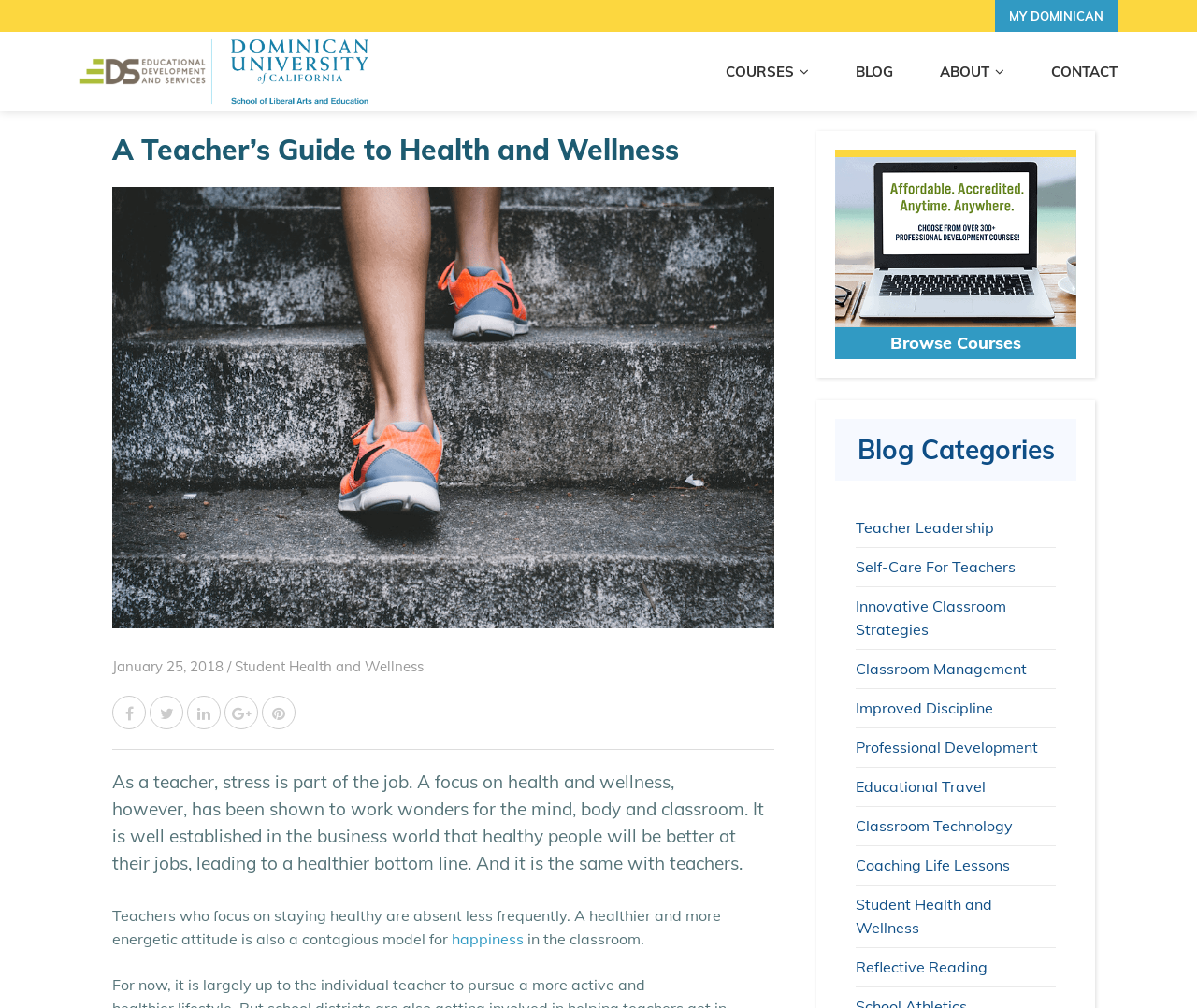Identify the main heading of the webpage and provide its text content.

A Teacher’s Guide to Health and Wellness